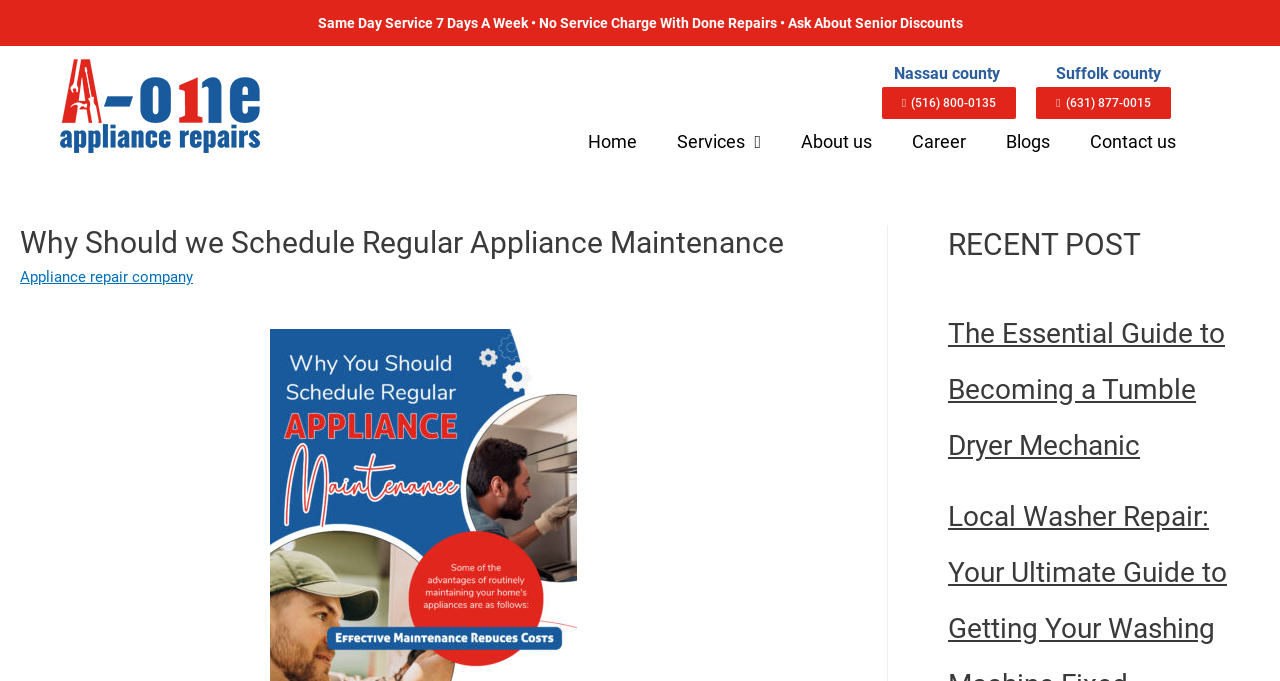Please provide the bounding box coordinates for the element that needs to be clicked to perform the instruction: "Read the recent post 'The Essential Guide to Becoming a Tumble Dryer Mechanic'". The coordinates must consist of four float numbers between 0 and 1, formatted as [left, top, right, bottom].

[0.741, 0.465, 0.957, 0.678]